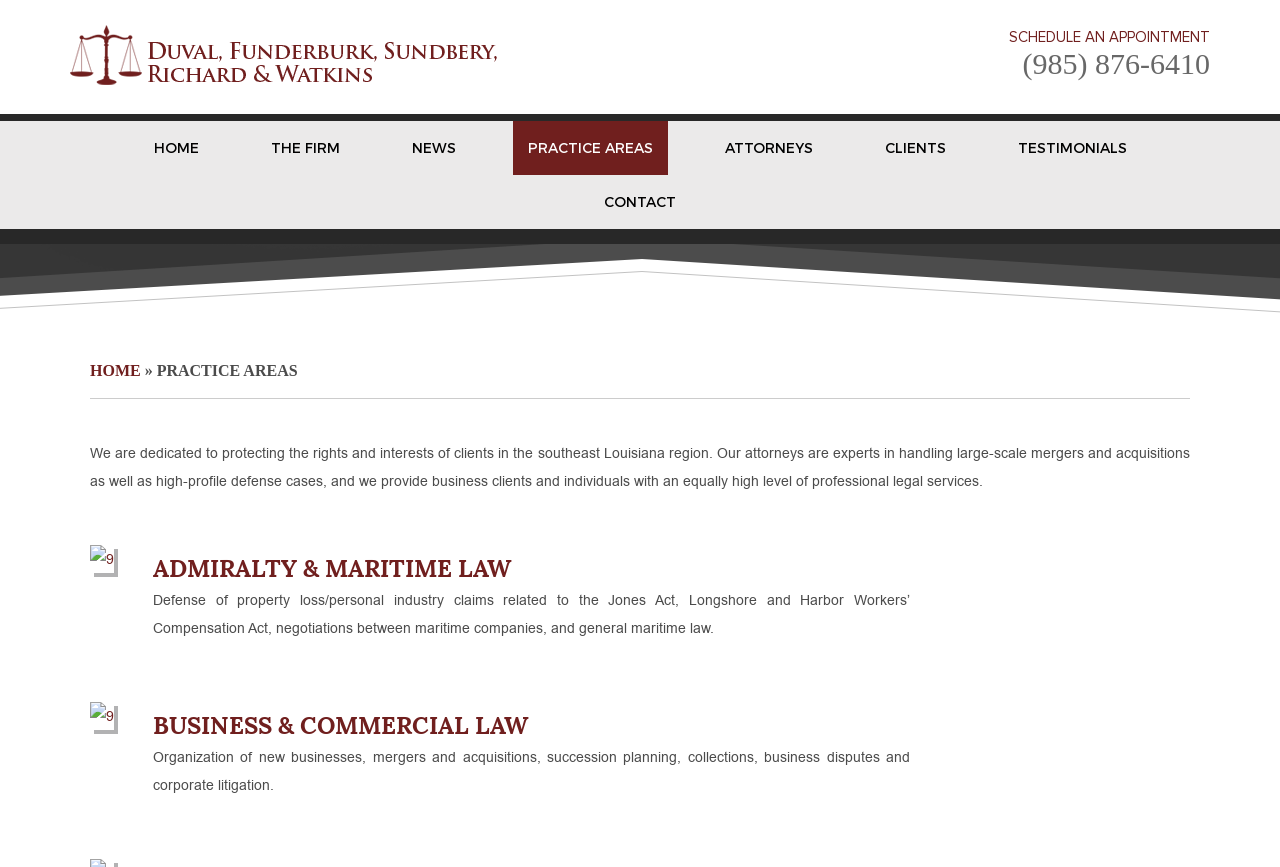Using details from the image, please answer the following question comprehensively:
What type of law does the firm specialize in?

I found this information by looking at the practice areas section of the webpage, where it lists 'Admiralty & Maritime Law' as one of the areas of expertise.